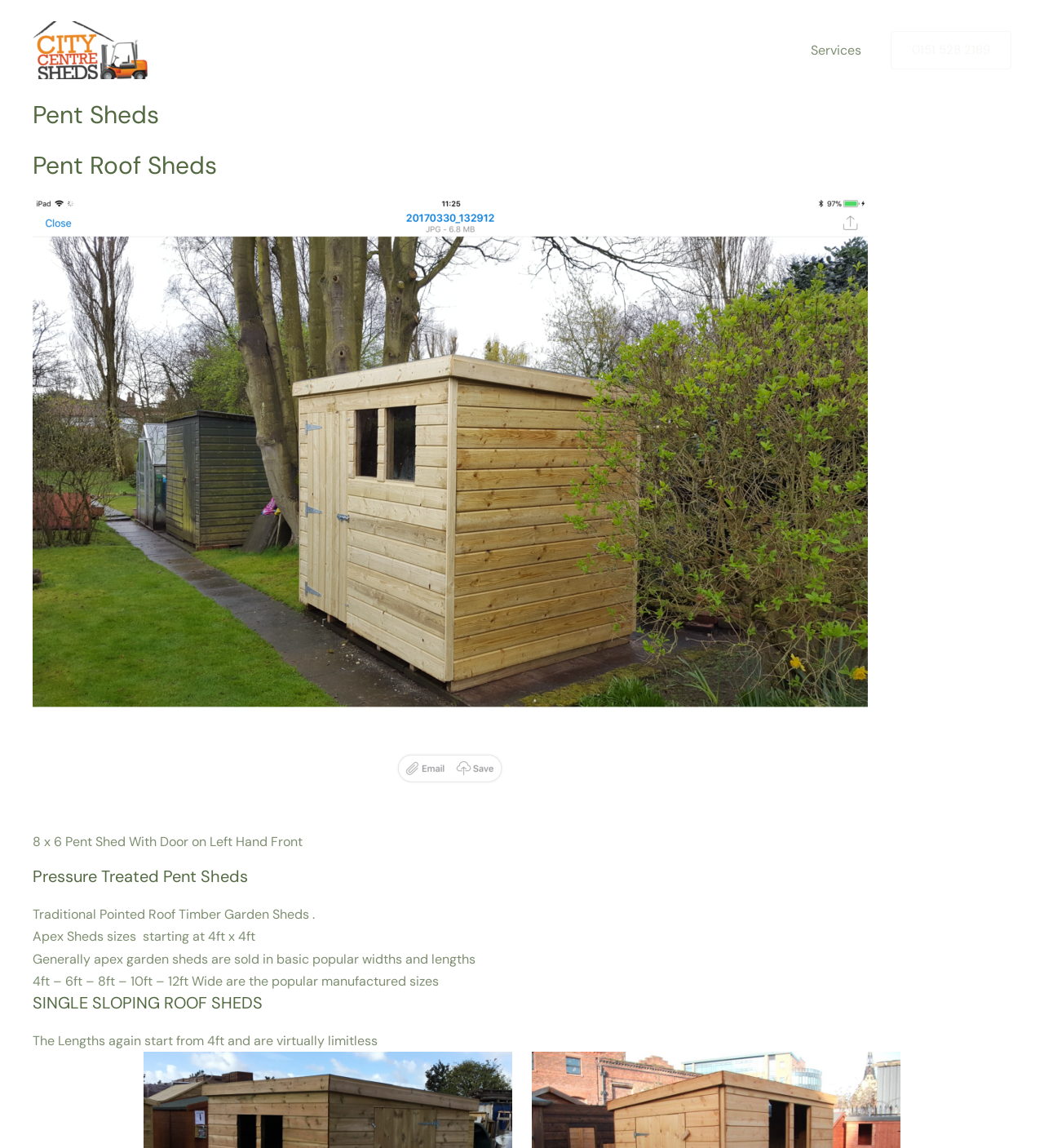Give a succinct answer to this question in a single word or phrase: 
What is the minimum width of the apex garden sheds?

4ft